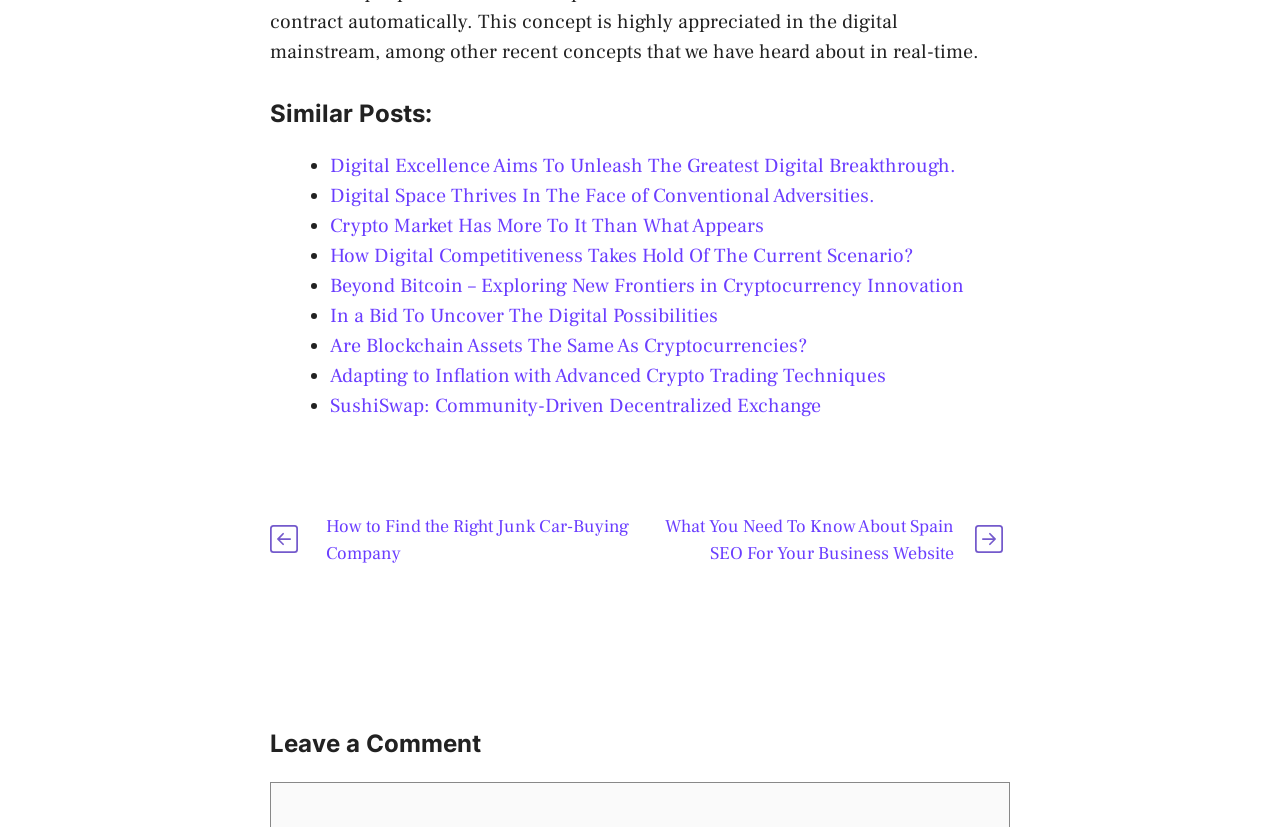Please identify the coordinates of the bounding box that should be clicked to fulfill this instruction: "Click on 'How to Find the Right Junk Car-Buying Company'".

[0.254, 0.622, 0.491, 0.683]